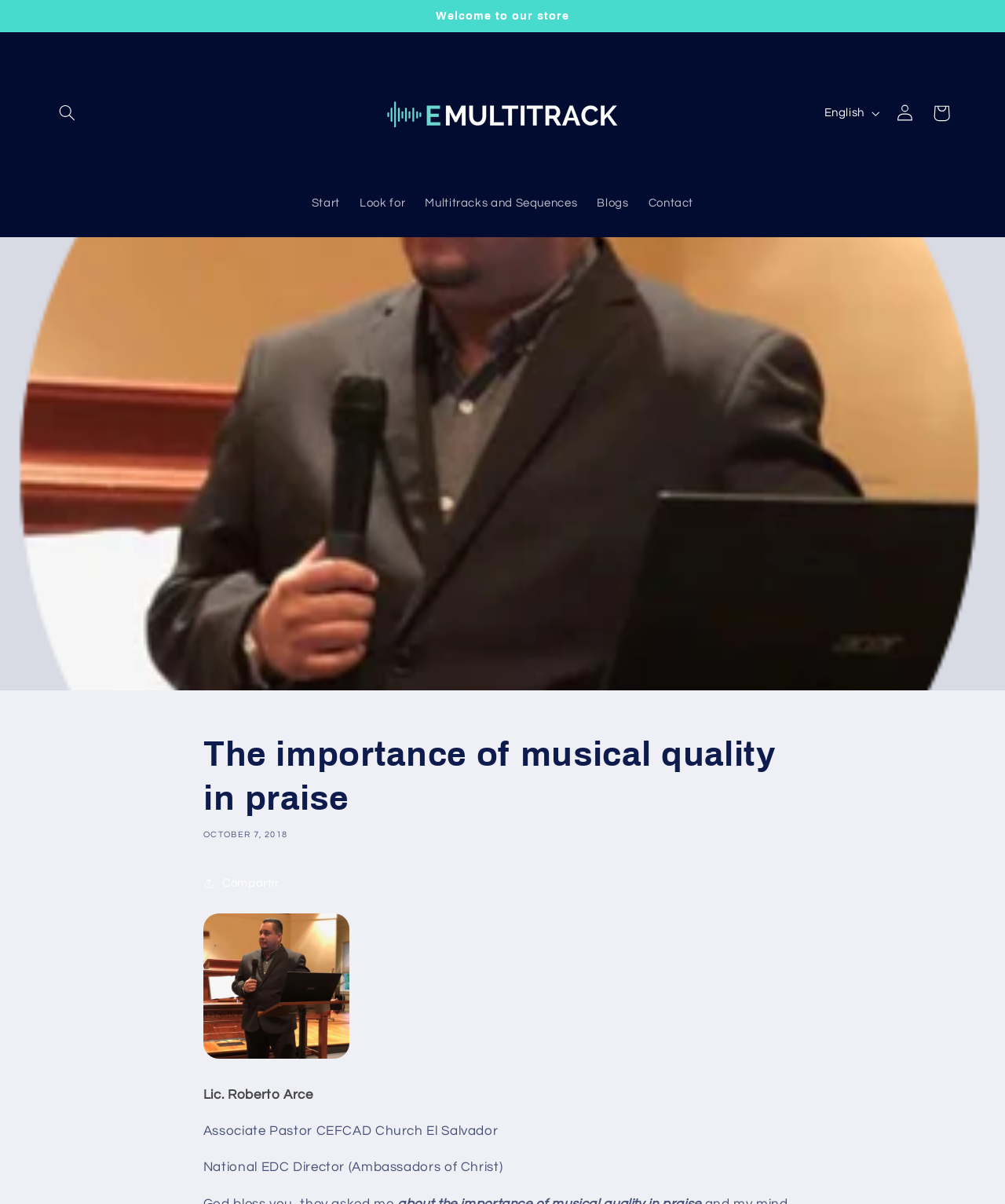What is the name of the associate pastor?
Please answer the question with a single word or phrase, referencing the image.

Lic. Roberto Arce